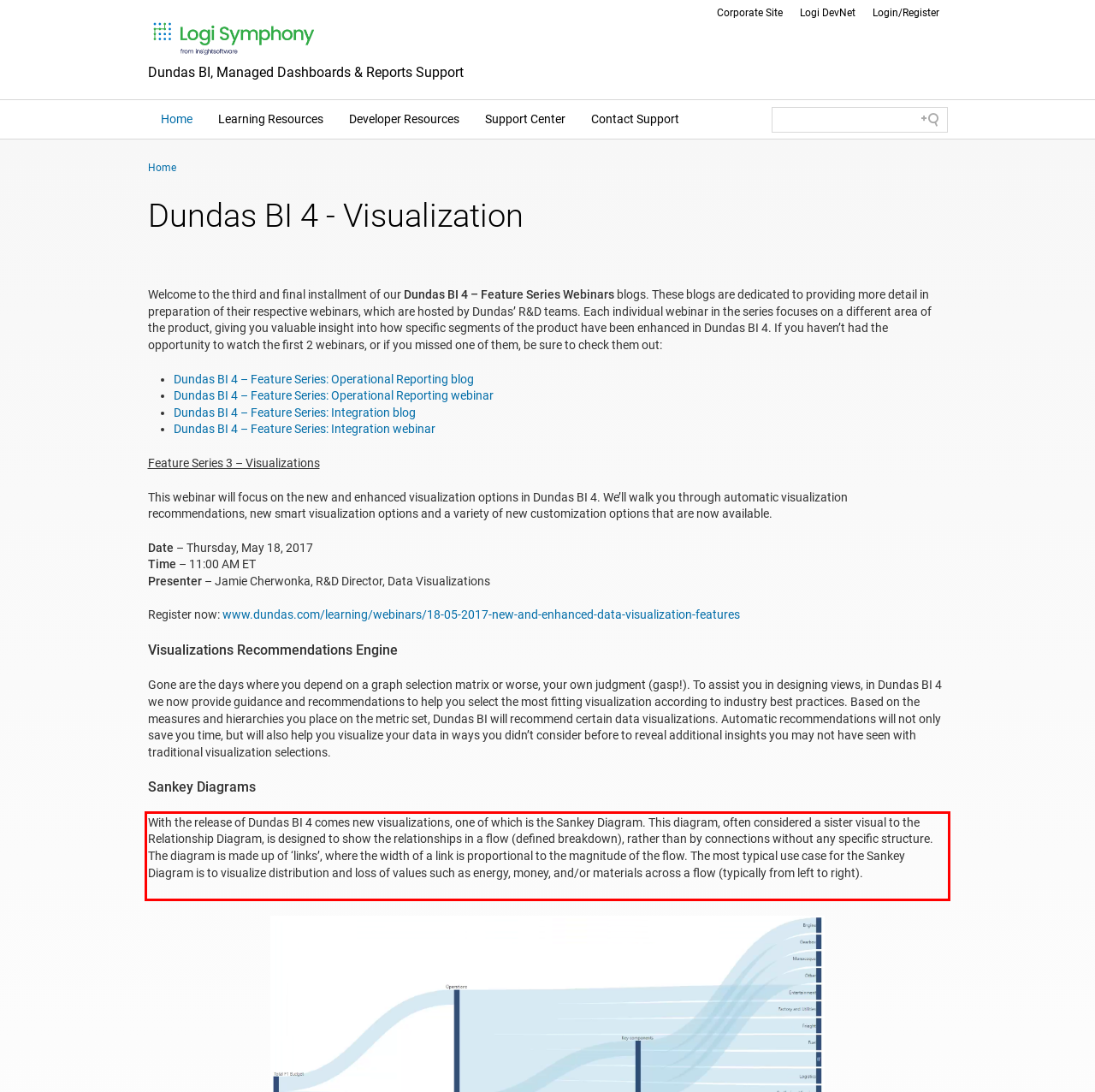You have a screenshot of a webpage where a UI element is enclosed in a red rectangle. Perform OCR to capture the text inside this red rectangle.

With the release of Dundas BI 4 comes new visualizations, one of which is the Sankey Diagram. This diagram, often considered a sister visual to the Relationship Diagram, is designed to show the relationships in a flow (defined breakdown), rather than by connections without any specific structure. The diagram is made up of ‘links’, where the width of a link is proportional to the magnitude of the flow. The most typical use case for the Sankey Diagram is to visualize distribution and loss of values such as energy, money, and/or materials across a flow (typically from left to right).